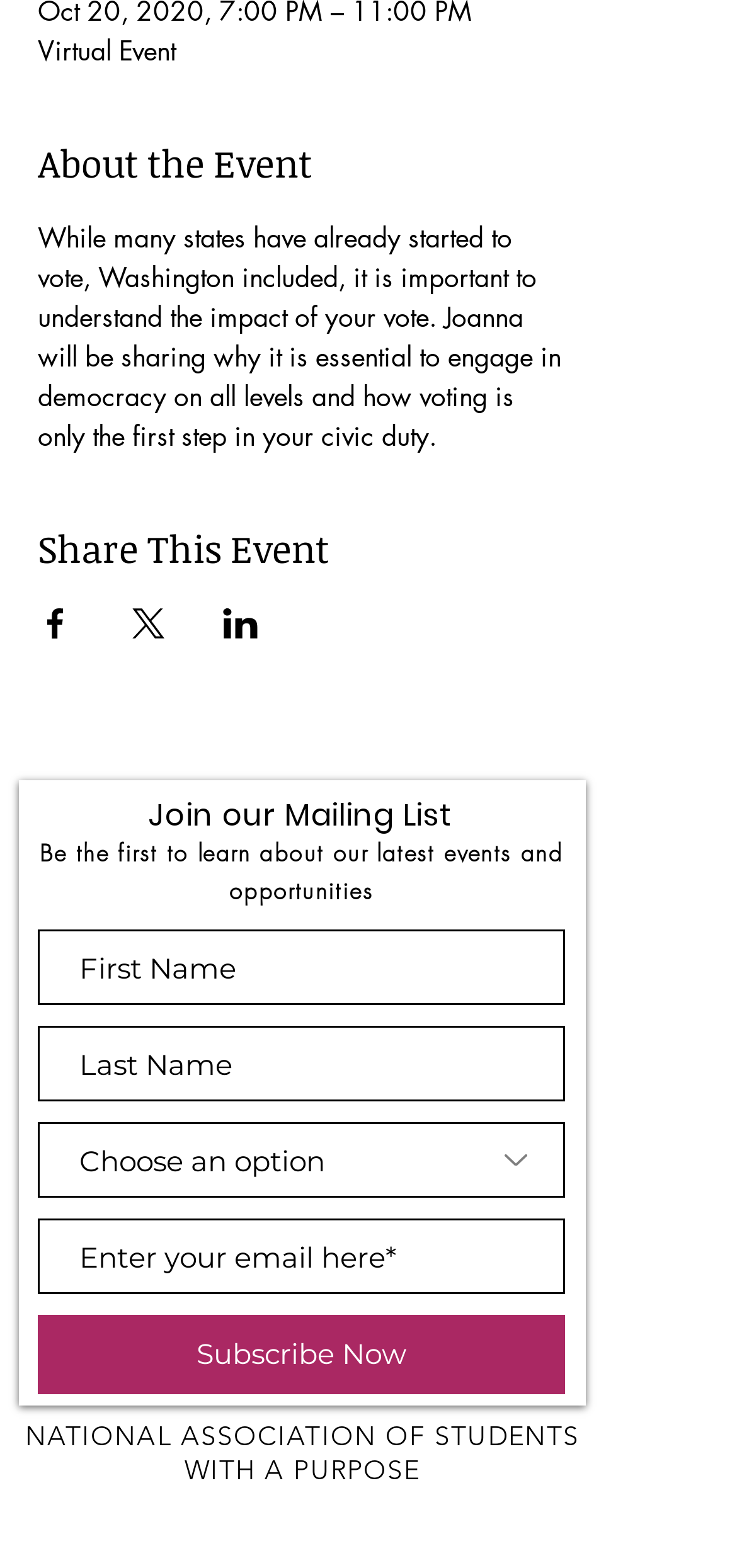Please provide the bounding box coordinates for the element that needs to be clicked to perform the following instruction: "Share event on Facebook". The coordinates should be given as four float numbers between 0 and 1, i.e., [left, top, right, bottom].

[0.051, 0.388, 0.1, 0.407]